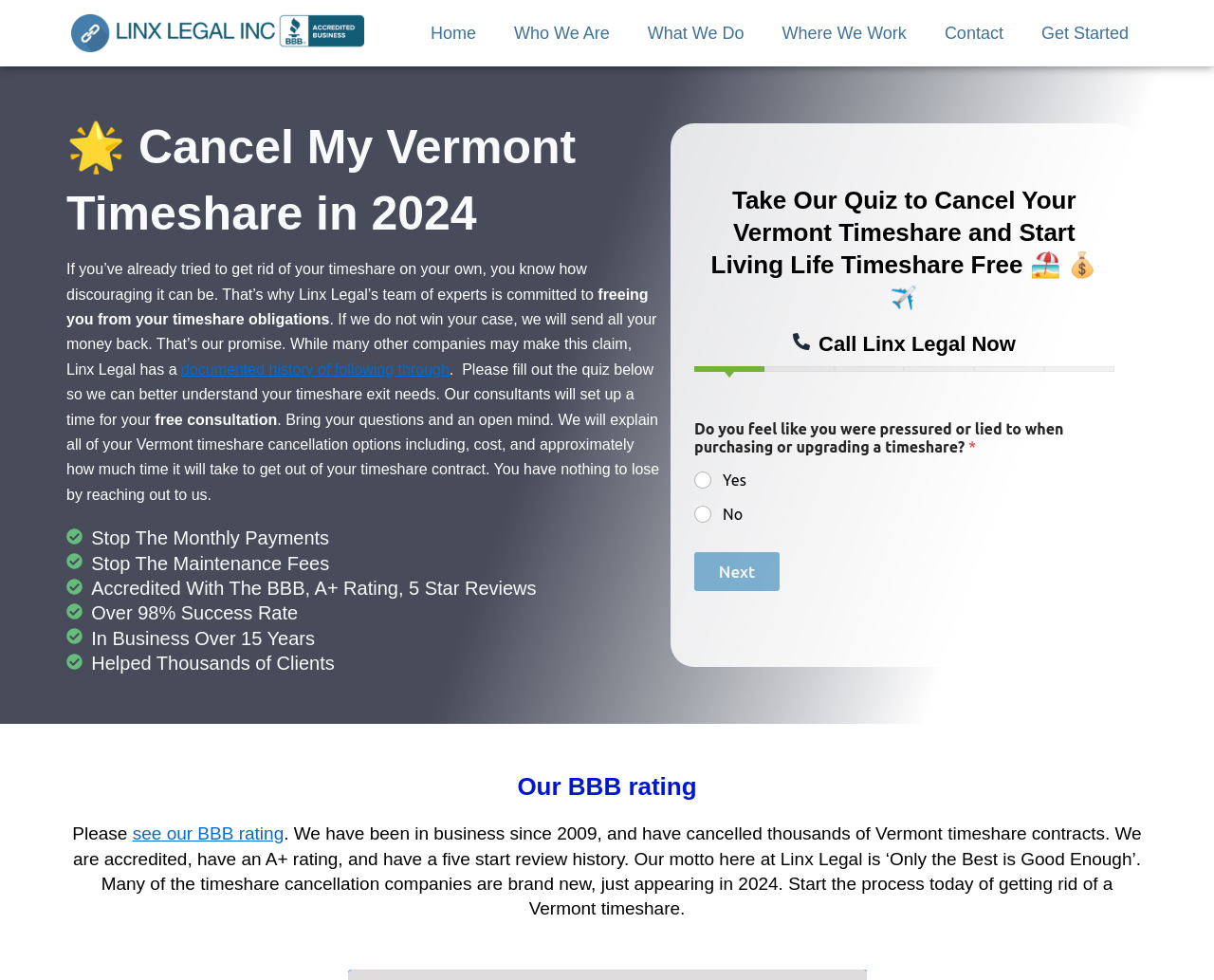Locate the bounding box coordinates of the UI element described by: "Home". The bounding box coordinates should consist of four float numbers between 0 and 1, i.e., [left, top, right, bottom].

[0.339, 0.011, 0.408, 0.057]